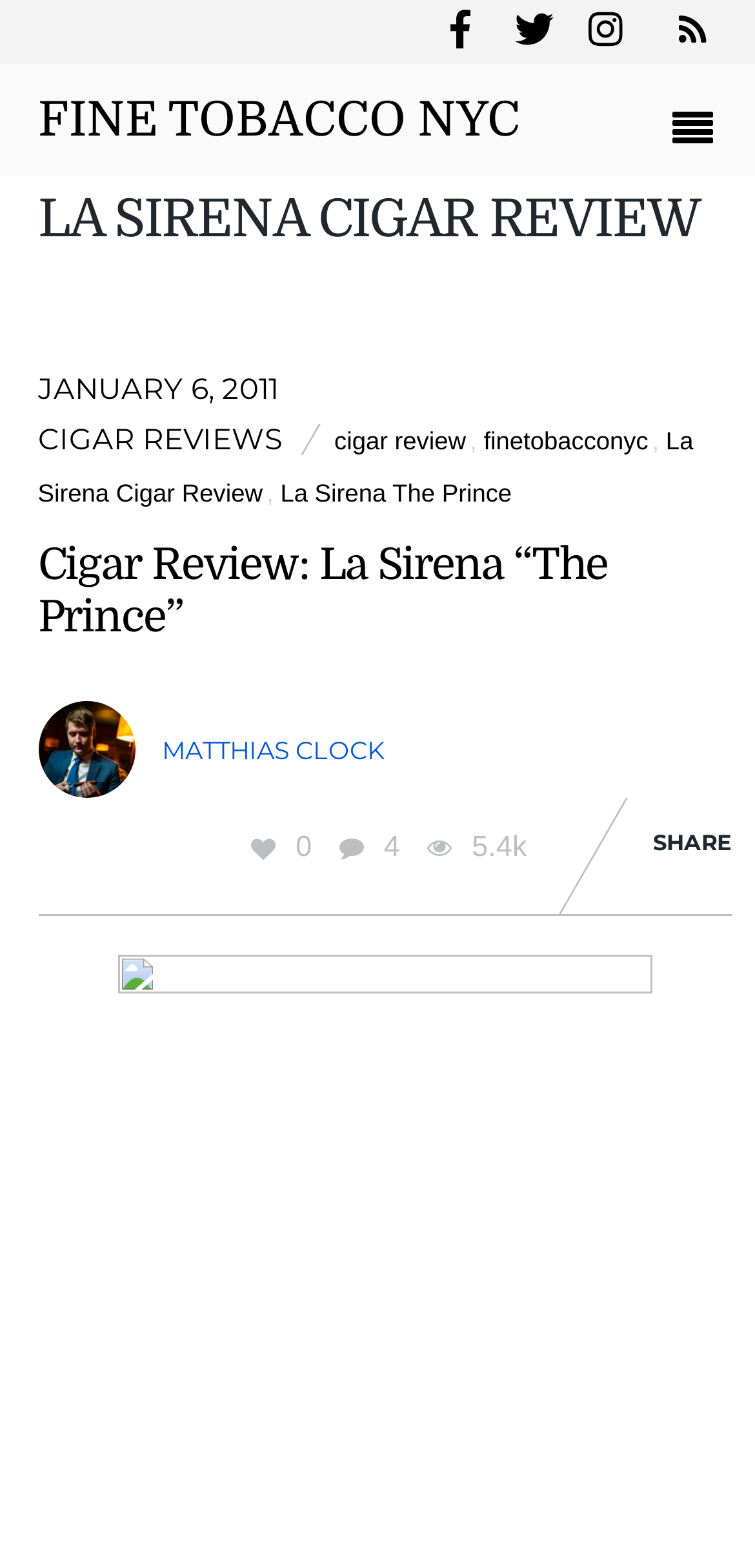Locate the UI element described by parent_node: FINE TOBACCO NYC aria-label="Menu" in the provided webpage screenshot. Return the bounding box coordinates in the format (top-left x, top-left y, bottom-right x, bottom-right y), ensuring all values are between 0 and 1.

[0.891, 0.065, 0.97, 0.103]